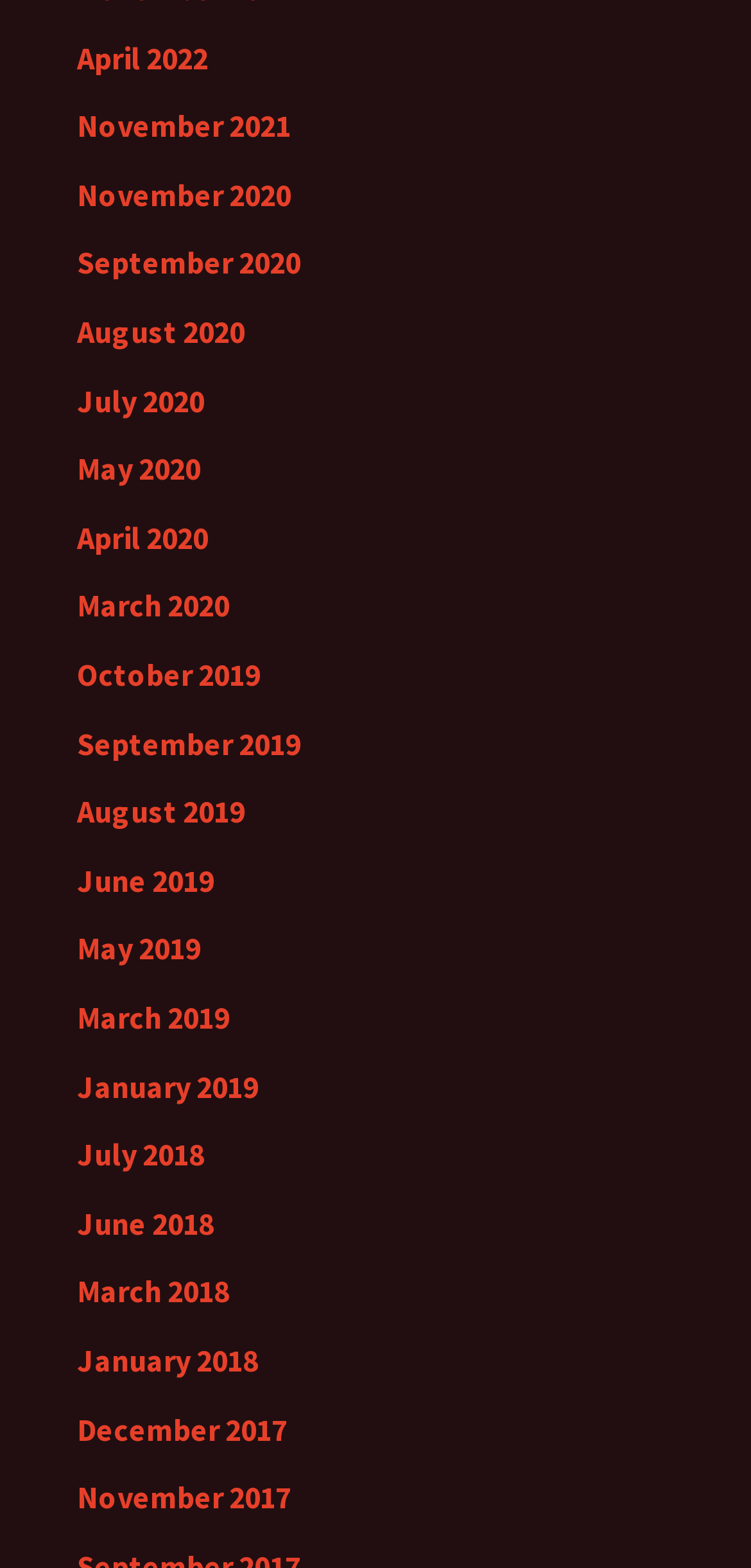Please determine the bounding box coordinates of the area that needs to be clicked to complete this task: 'view April 2022'. The coordinates must be four float numbers between 0 and 1, formatted as [left, top, right, bottom].

[0.103, 0.024, 0.277, 0.049]